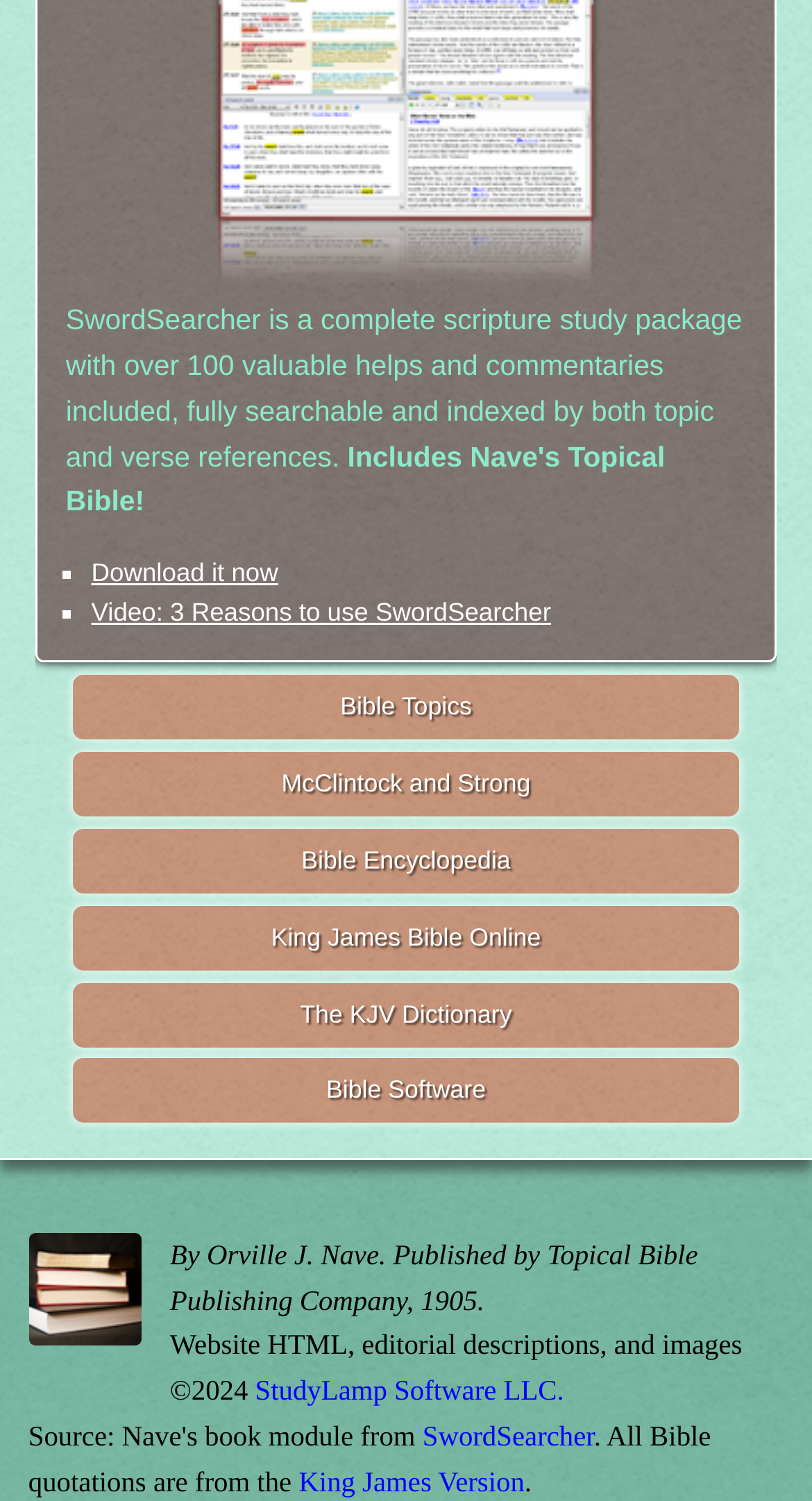Determine the bounding box coordinates for the area you should click to complete the following instruction: "Explore Bible topics".

[0.089, 0.45, 0.911, 0.493]